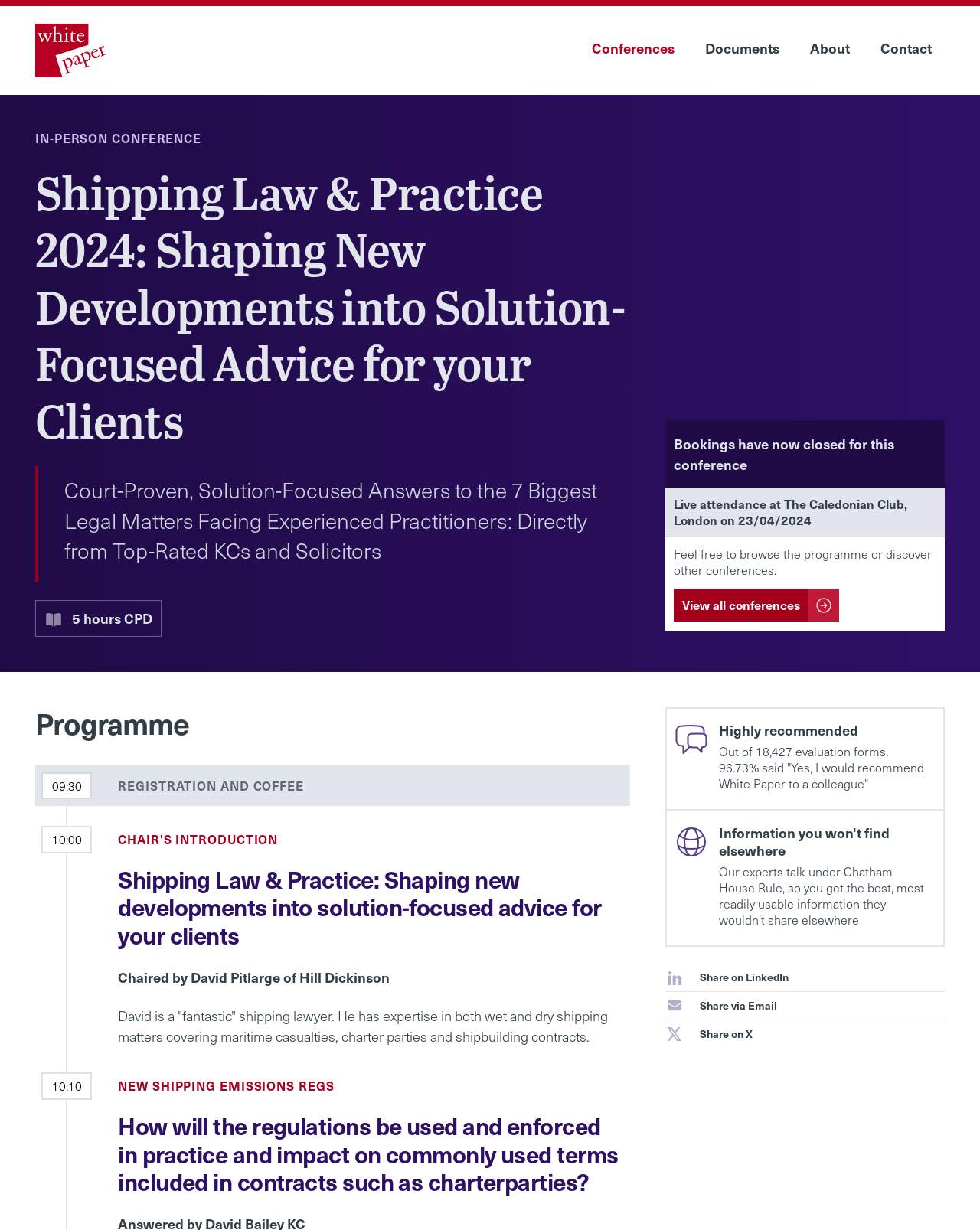Predict the bounding box of the UI element based on this description: "Share on X".

[0.679, 0.83, 0.964, 0.852]